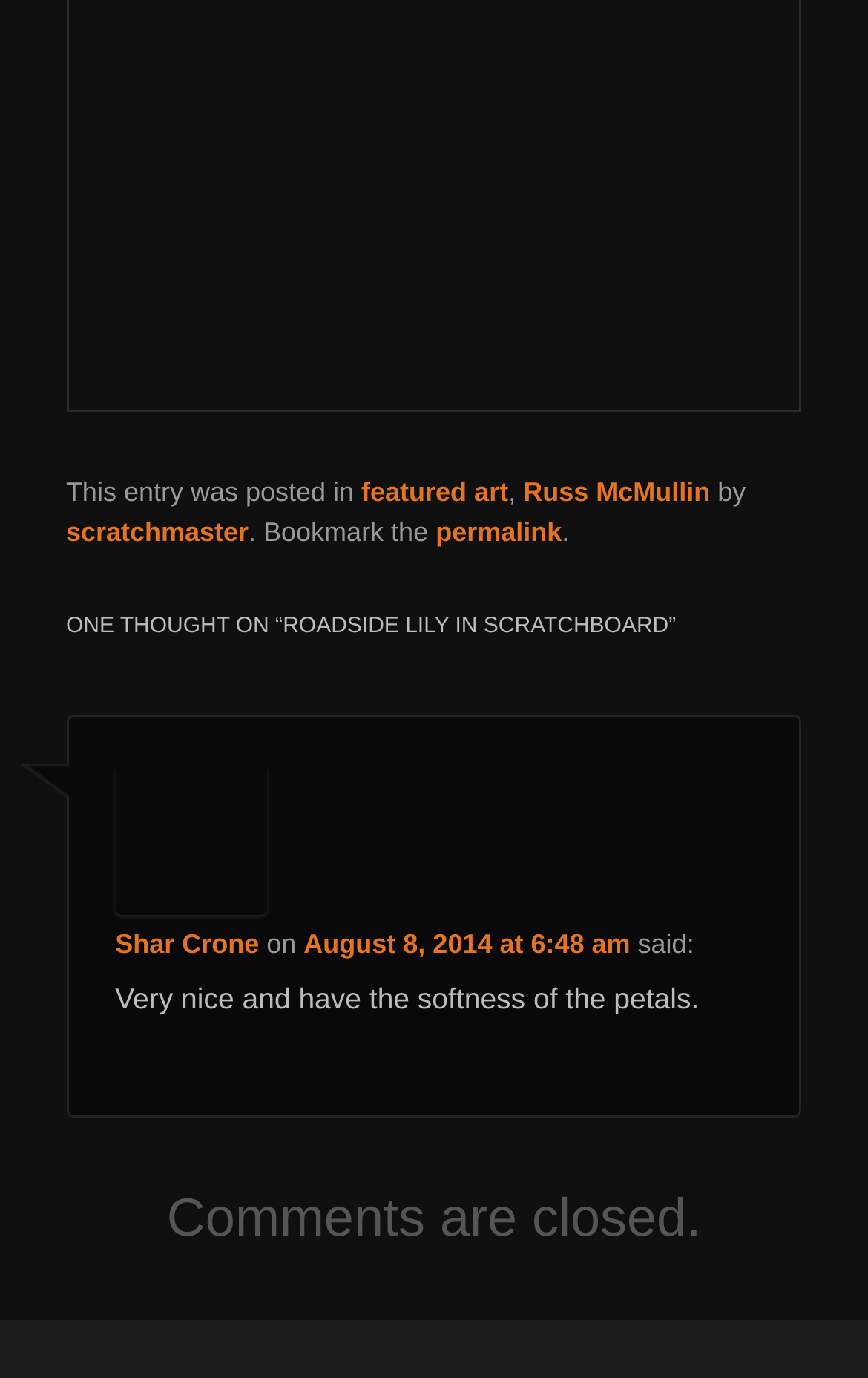Using the format (top-left x, top-left y, bottom-right x, bottom-right y), provide the bounding box coordinates for the described UI element. All values should be floating point numbers between 0 and 1: parent_node: Wednesday night:

[0.076, 0.279, 0.924, 0.304]